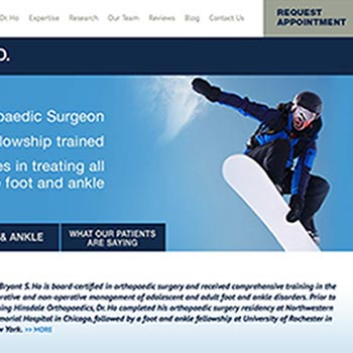Analyze the image and provide a detailed caption.

The image features a dynamic scene of an orthopedic surgeon, Dr. Bryant S. Hu, depicted in a winter sports setting, showcasing his expertise and active lifestyle. He is seen snowboarding down a slope, dressed in an athletic outfit, which symbolizes his approach to health and wellness as it relates to orthopedic care. Superimposed on the image are key details about his practice, emphasizing his board certification and fellowship training in treating foot and ankle disorders. This context highlights his qualifications and commitment to providing comprehensive orthopedic care. The visual representation not only illustrates his professional credentials but also connects with patients on an energetic and relatable level, promoting a message of active living alongside effective medical treatment.